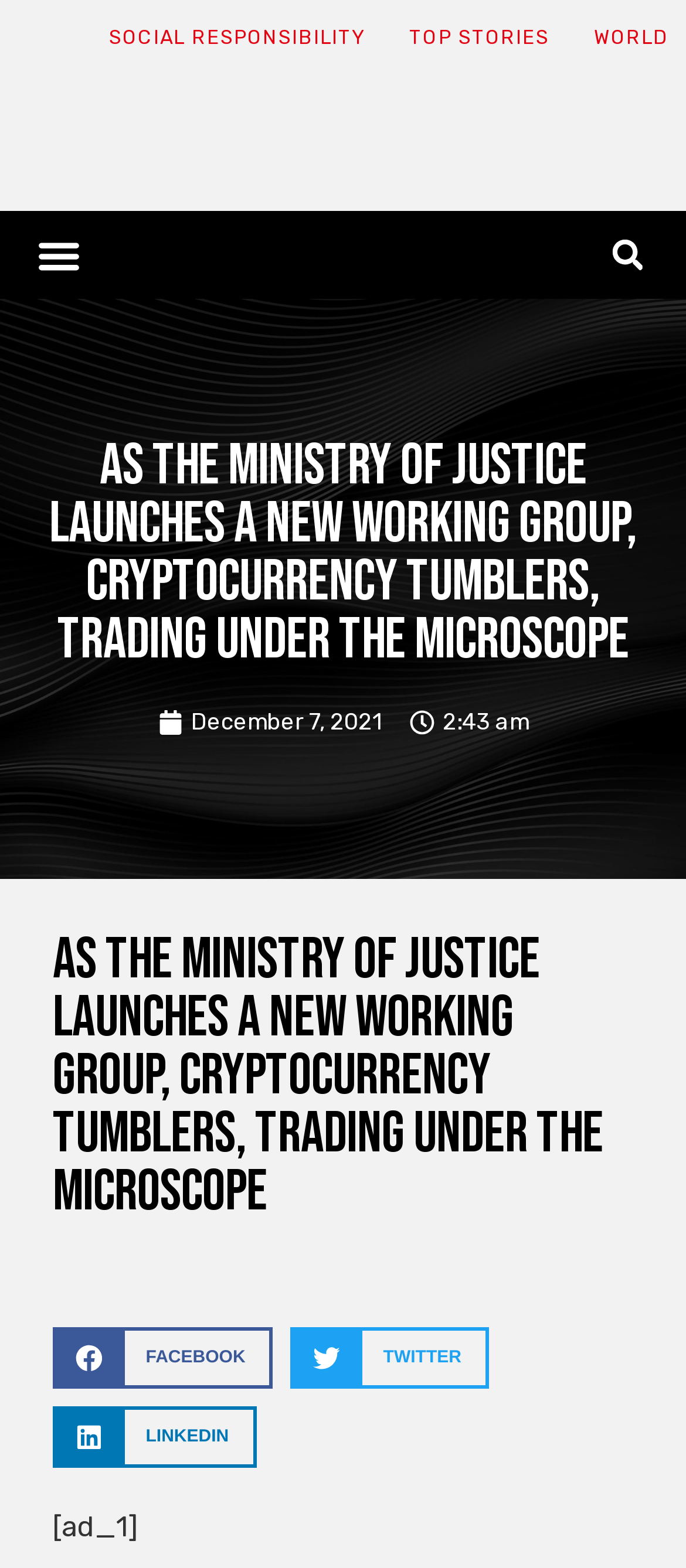Use a single word or phrase to answer the following:
What social media platform is the second share button for?

Twitter